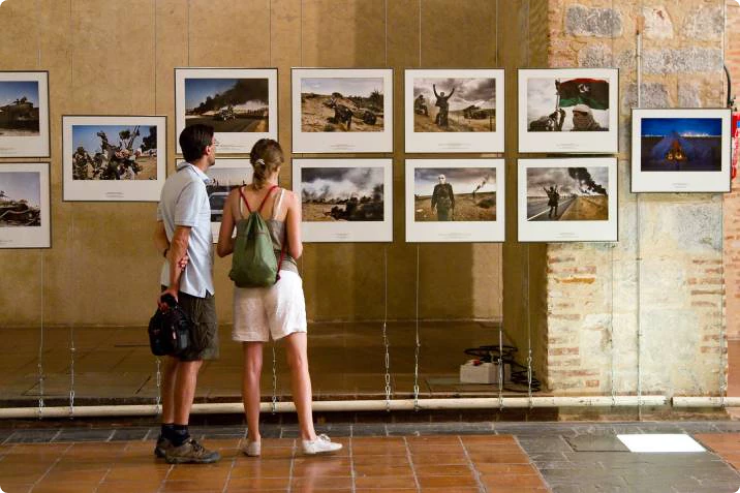What is the subject of the photographs in the exhibit?
Provide a concise answer using a single word or phrase based on the image.

various subjects and scenes